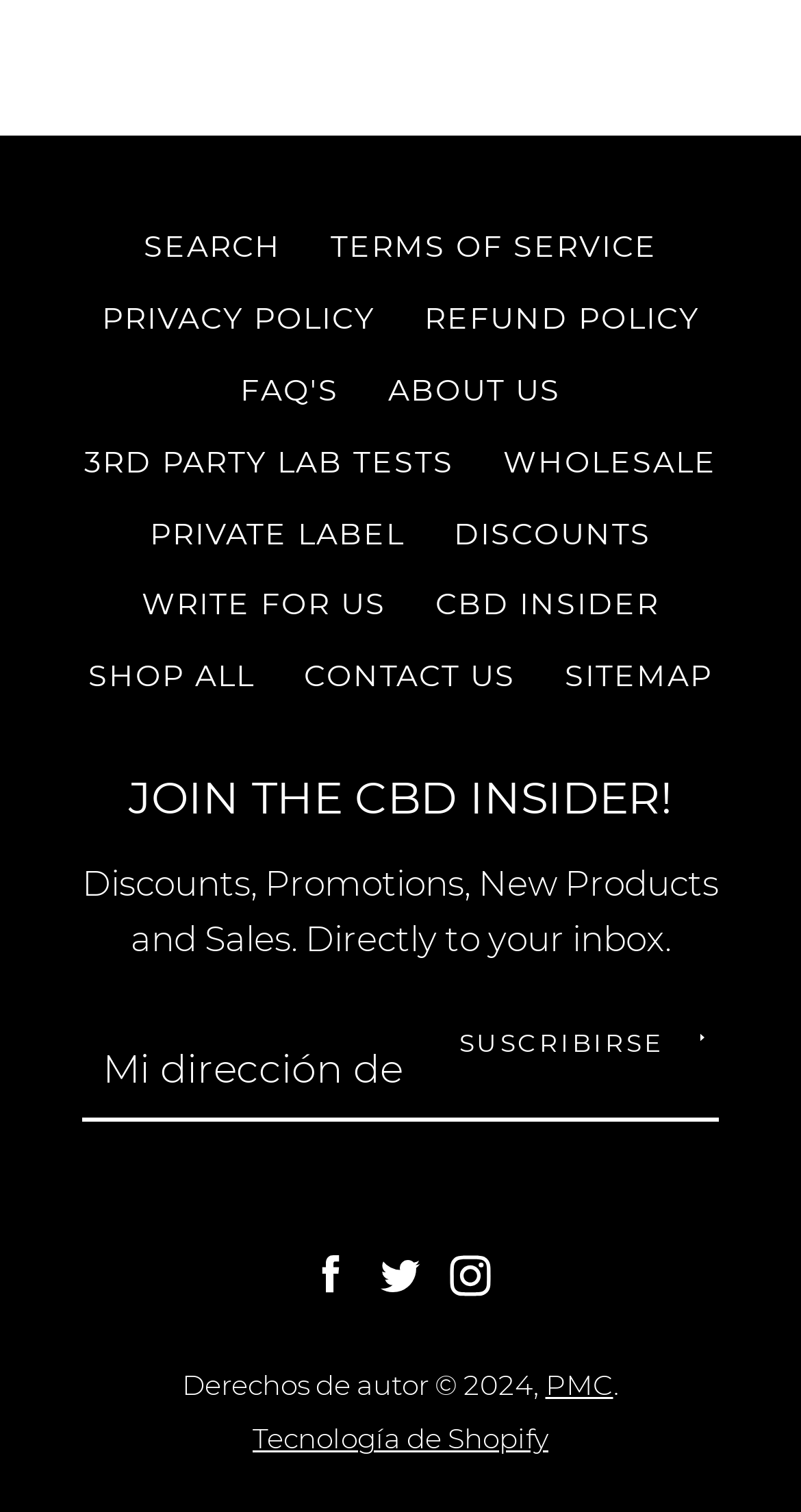What is the copyright year of the website?
Refer to the screenshot and respond with a concise word or phrase.

2024